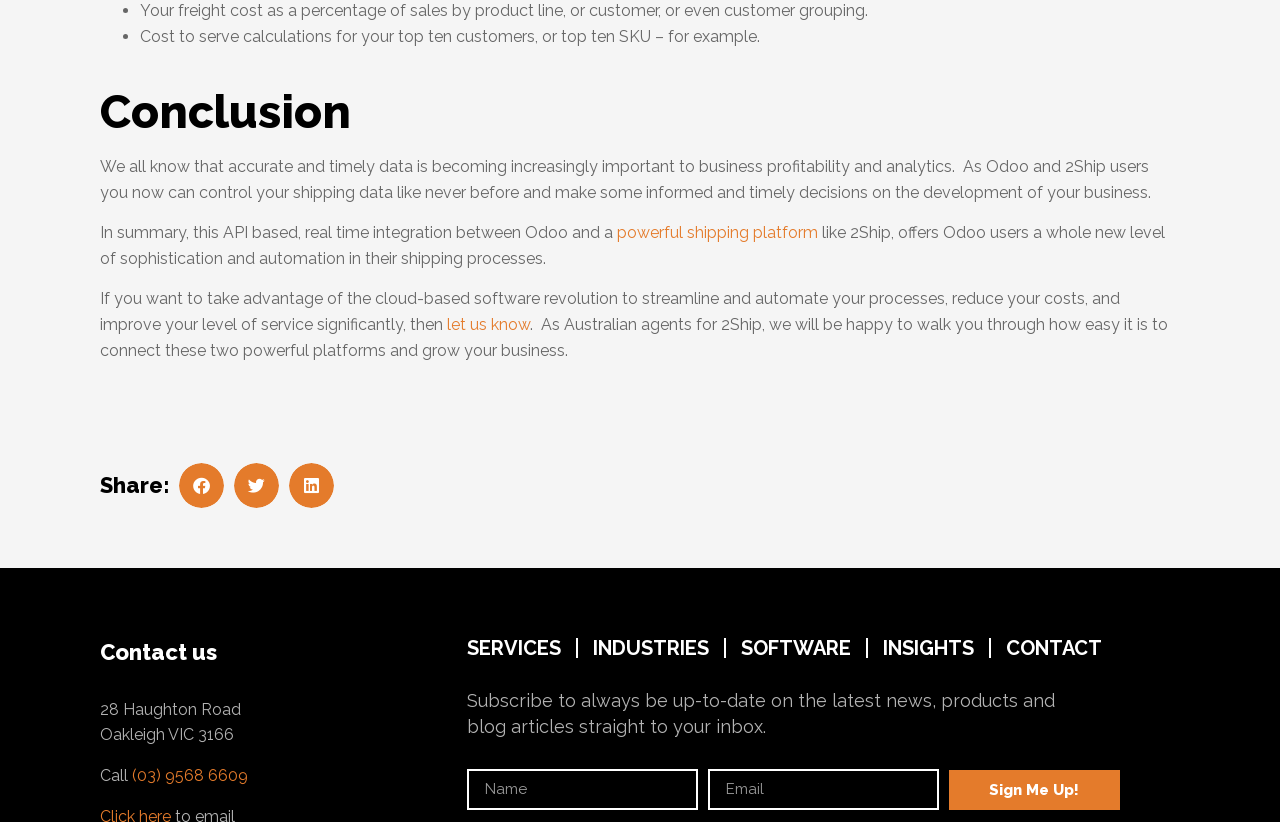Please identify the coordinates of the bounding box for the clickable region that will accomplish this instruction: "Click on 'powerful shipping platform'".

[0.482, 0.272, 0.639, 0.295]